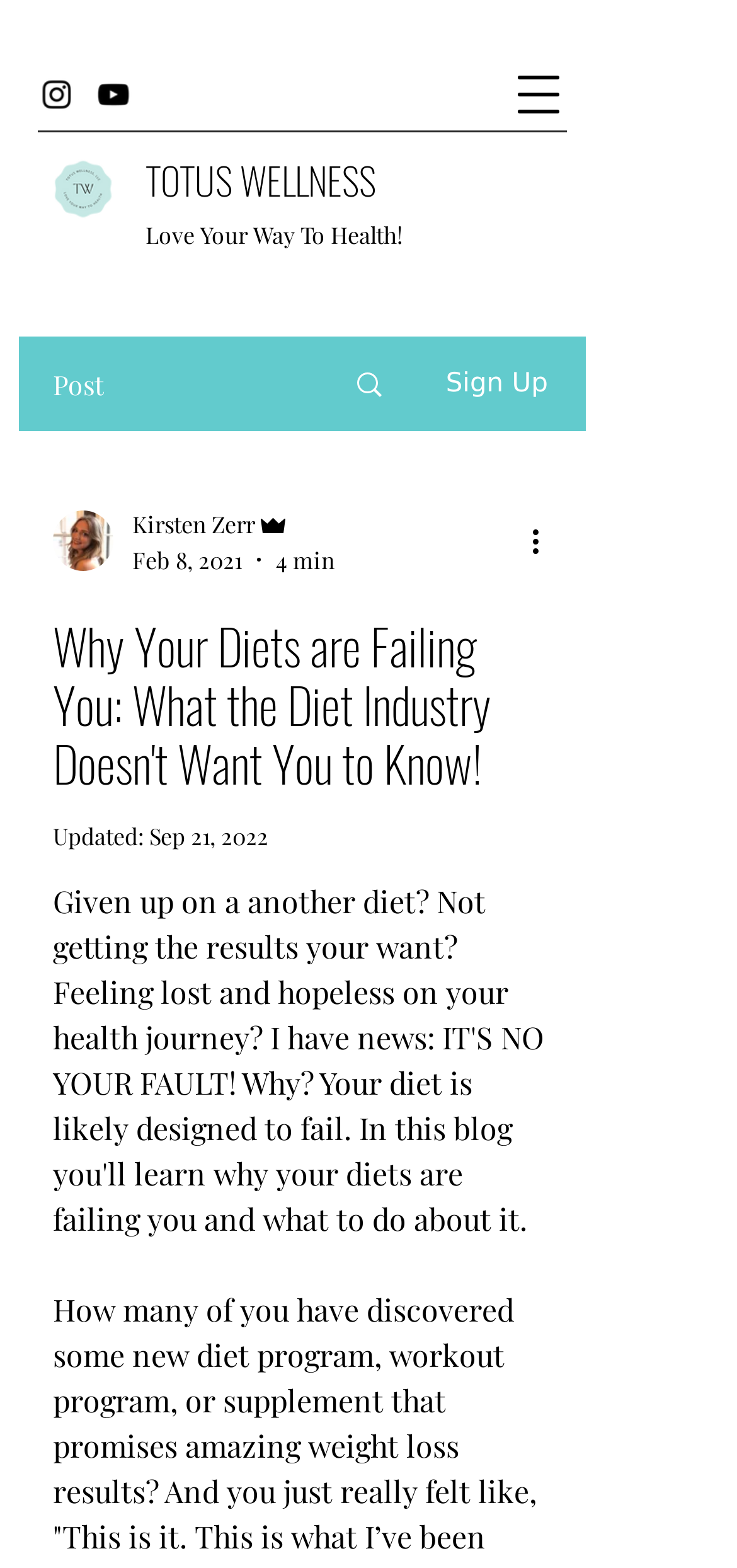What is the name of the website?
Please provide a comprehensive answer based on the details in the screenshot.

I determined the name of the website by looking at the link element with the text 'TOTUS WELLNESS' which is likely to be the website's title or logo.